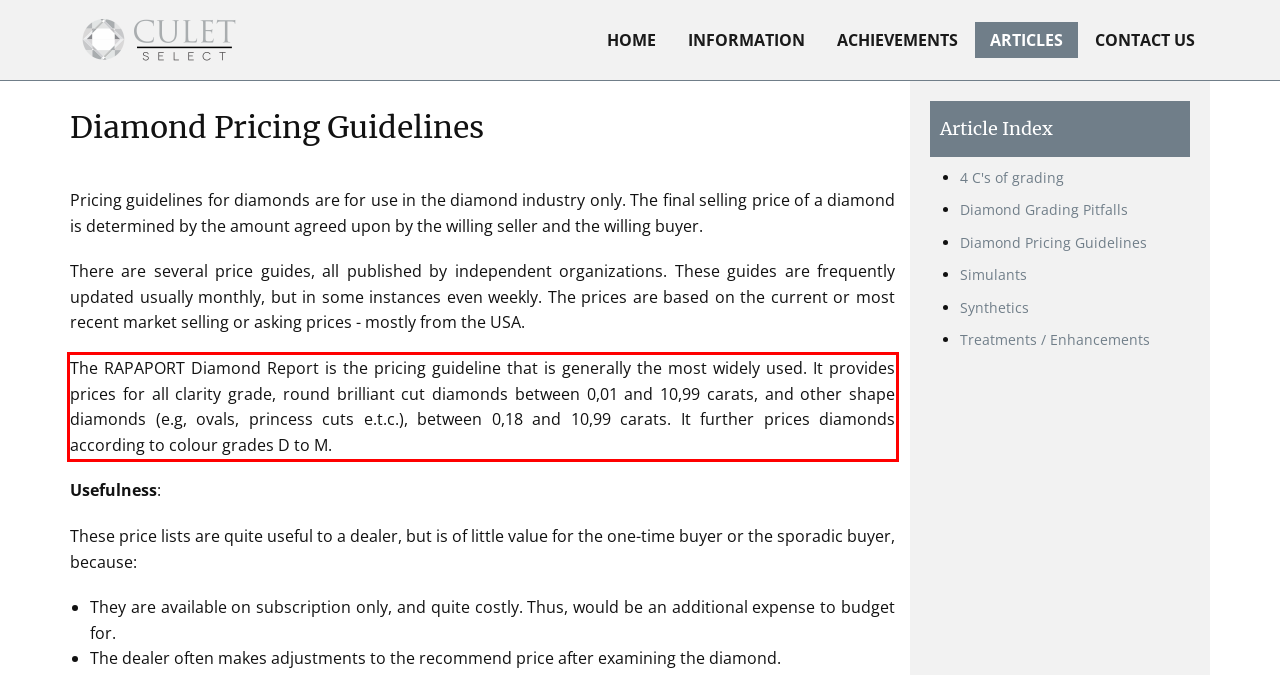Please extract the text content within the red bounding box on the webpage screenshot using OCR.

The RAPAPORT Diamond Report is the pricing guideline that is generally the most widely used. It provides prices for all clarity grade, round brilliant cut diamonds between 0,01 and 10,99 carats, and other shape diamonds (e.g, ovals, princess cuts e.t.c.), between 0,18 and 10,99 carats. It further prices diamonds according to colour grades D to M.